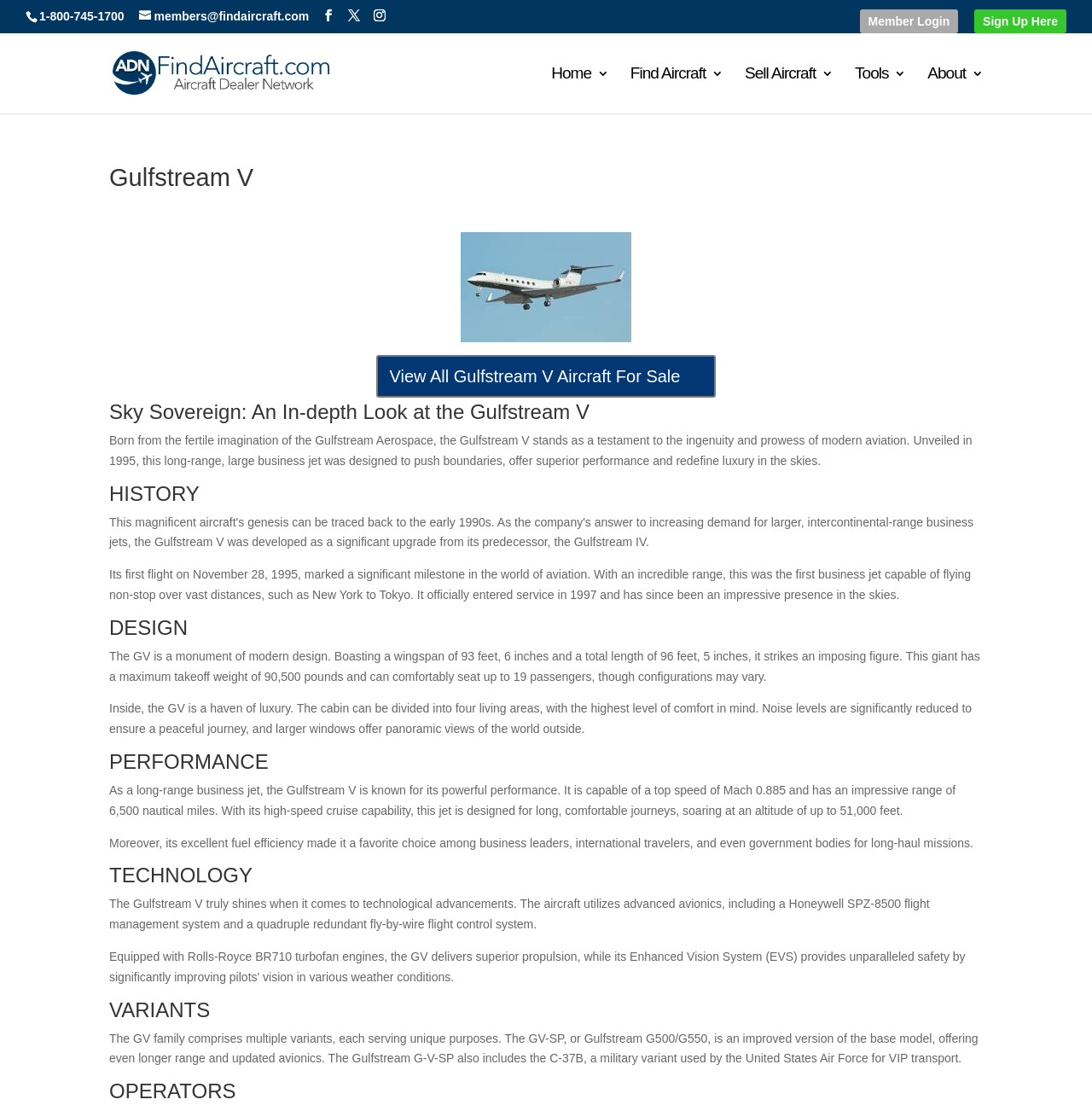Analyze the image and answer the question with as much detail as possible: 
What is the purpose of the Gulfstream G-V-SP?

I found the purpose of the Gulfstream G-V-SP by reading the static text element under the 'VARIANTS' heading, which states that the Gulfstream G-V-SP is a military variant used by the United States Air Force for VIP transport.